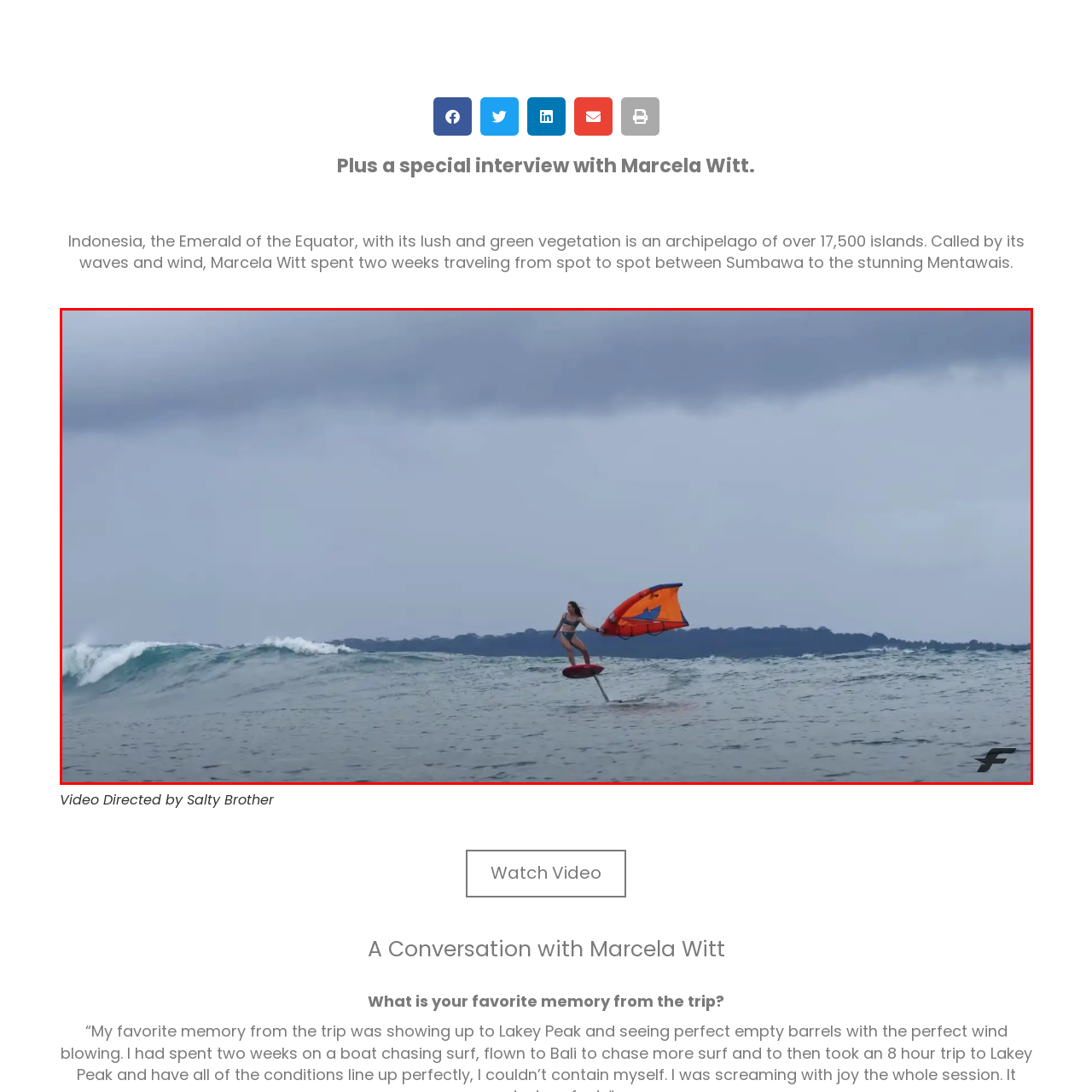Consider the image within the red frame and reply with a brief answer: Who directed the video celebrating the culture of Indonesia?

Salty Brother